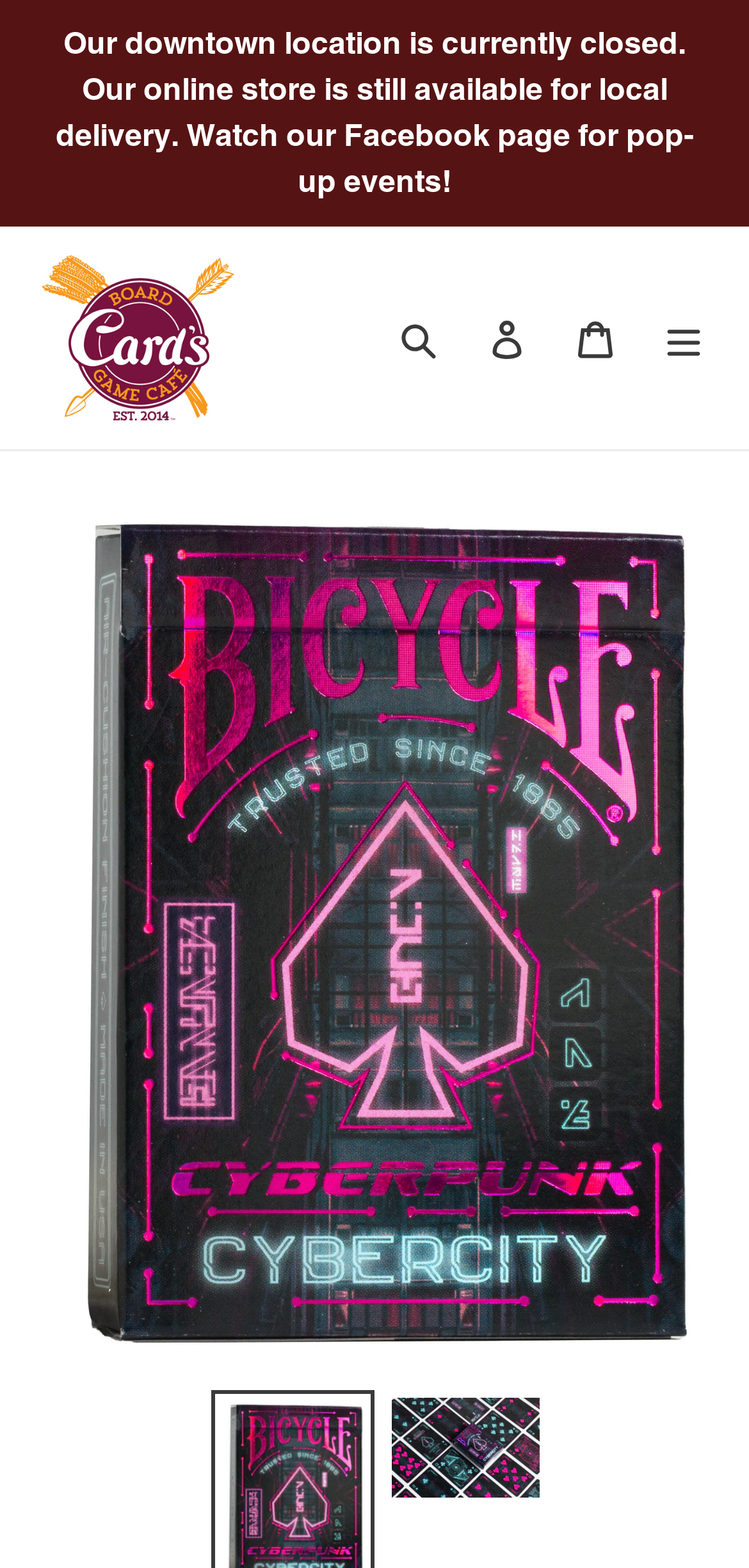Is the menu button expanded?
Please give a detailed and thorough answer to the question, covering all relevant points.

The answer can be found by checking the 'expanded' property of the 'Menu' button, which is set to 'False'.